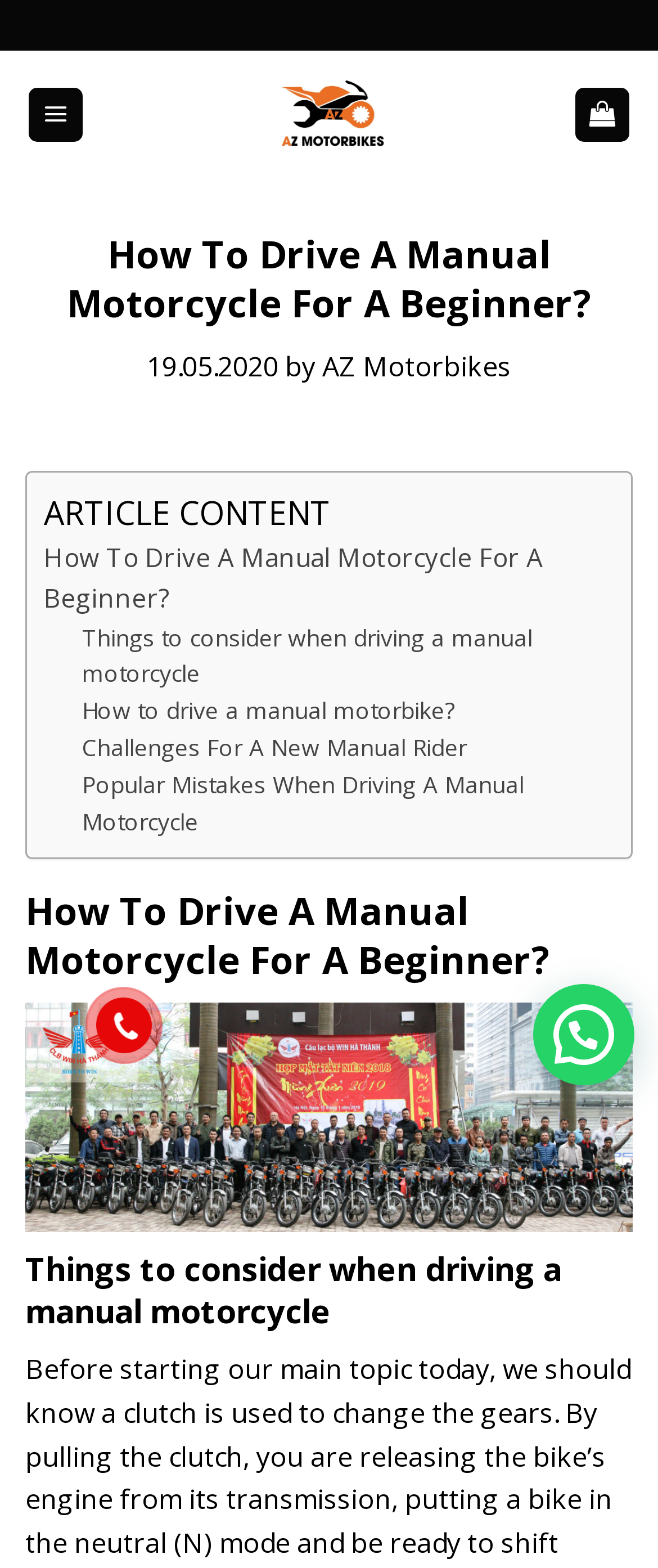Can you pinpoint the bounding box coordinates for the clickable element required for this instruction: "Open the 'Menu'"? The coordinates should be four float numbers between 0 and 1, i.e., [left, top, right, bottom].

[0.042, 0.056, 0.126, 0.091]